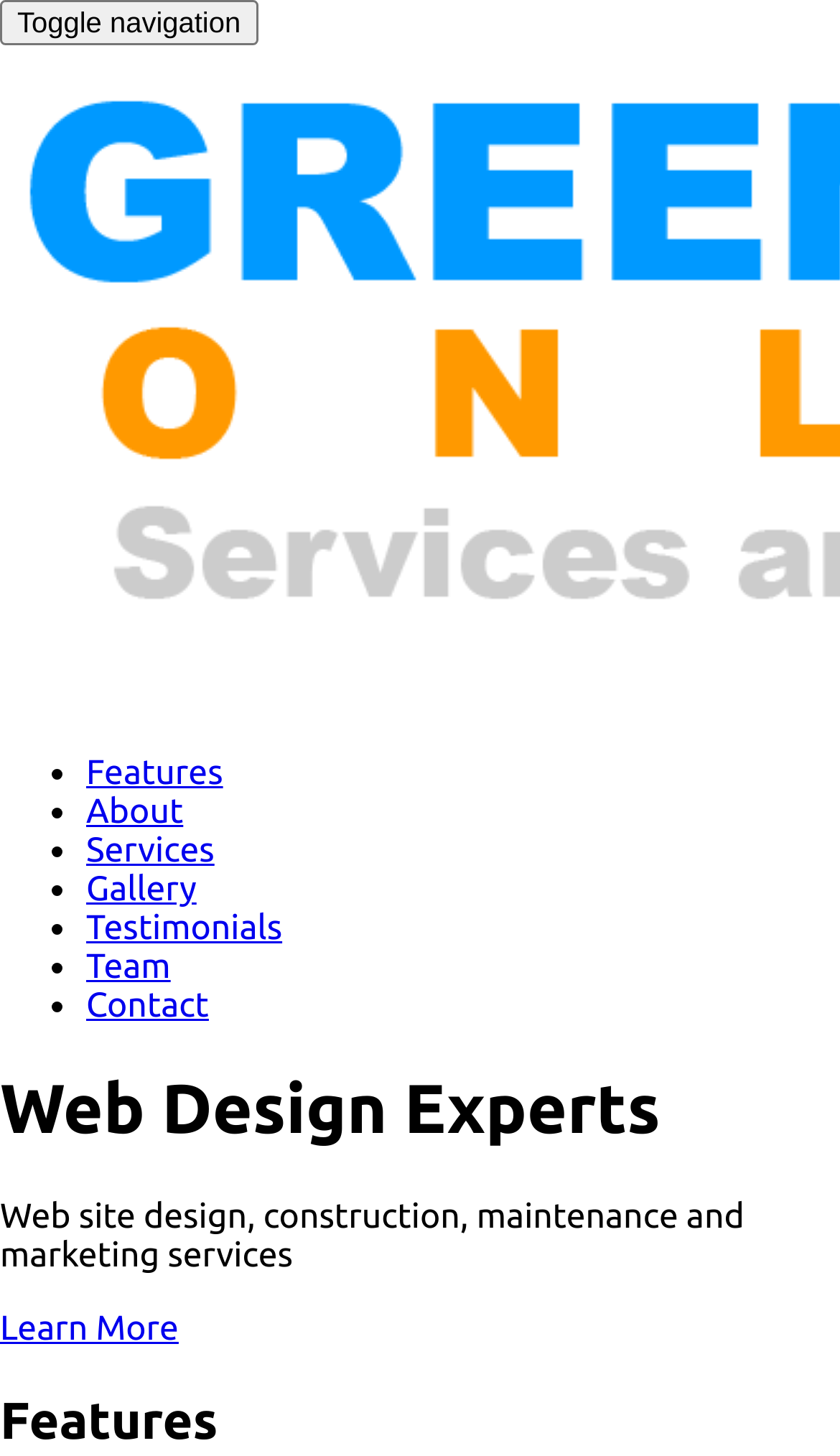Please answer the following question using a single word or phrase: 
How many navigation links are available on the webpage?

7